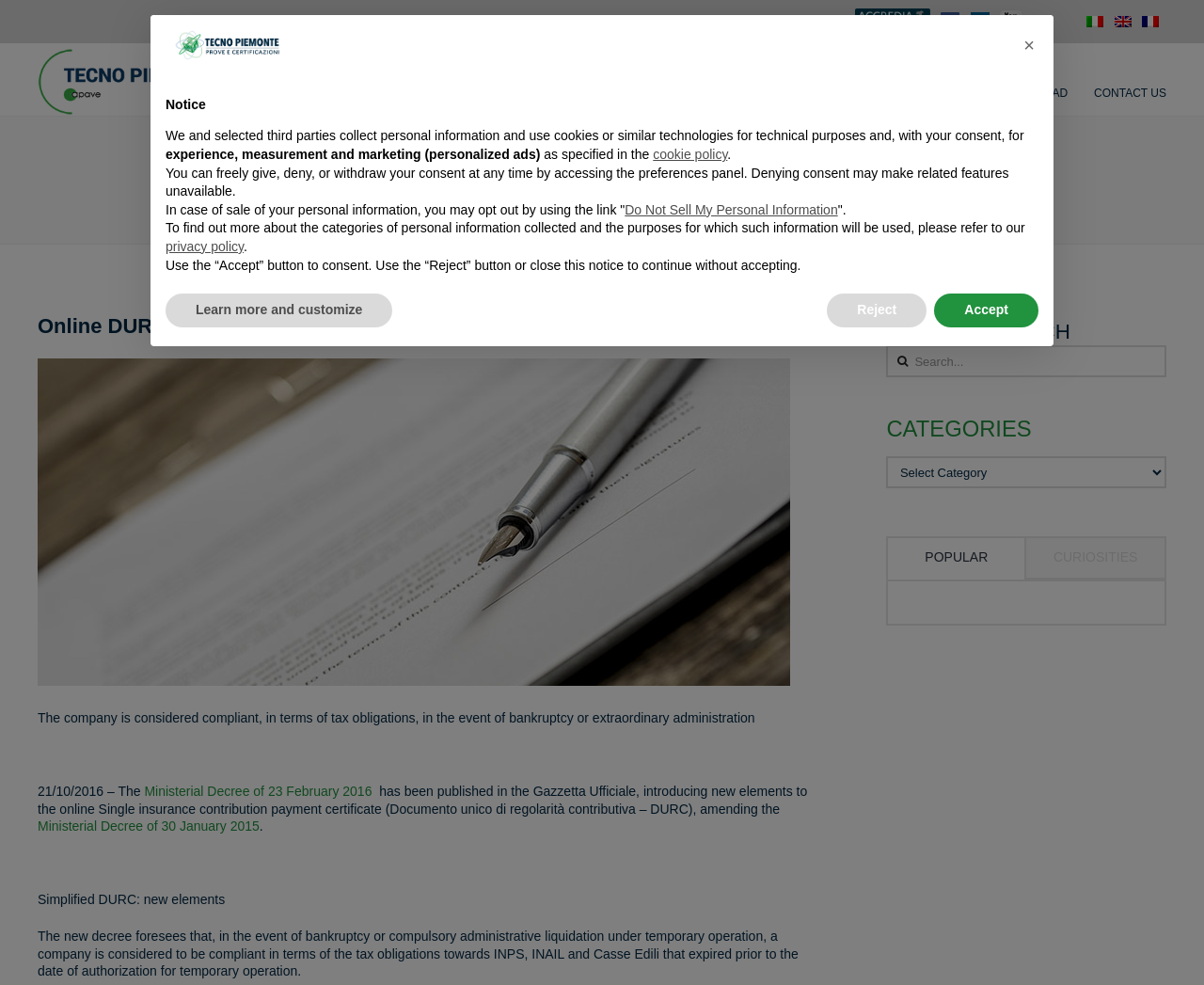What type of company is Tecno Piemonte?
Based on the screenshot, answer the question with a single word or phrase.

Laboratory